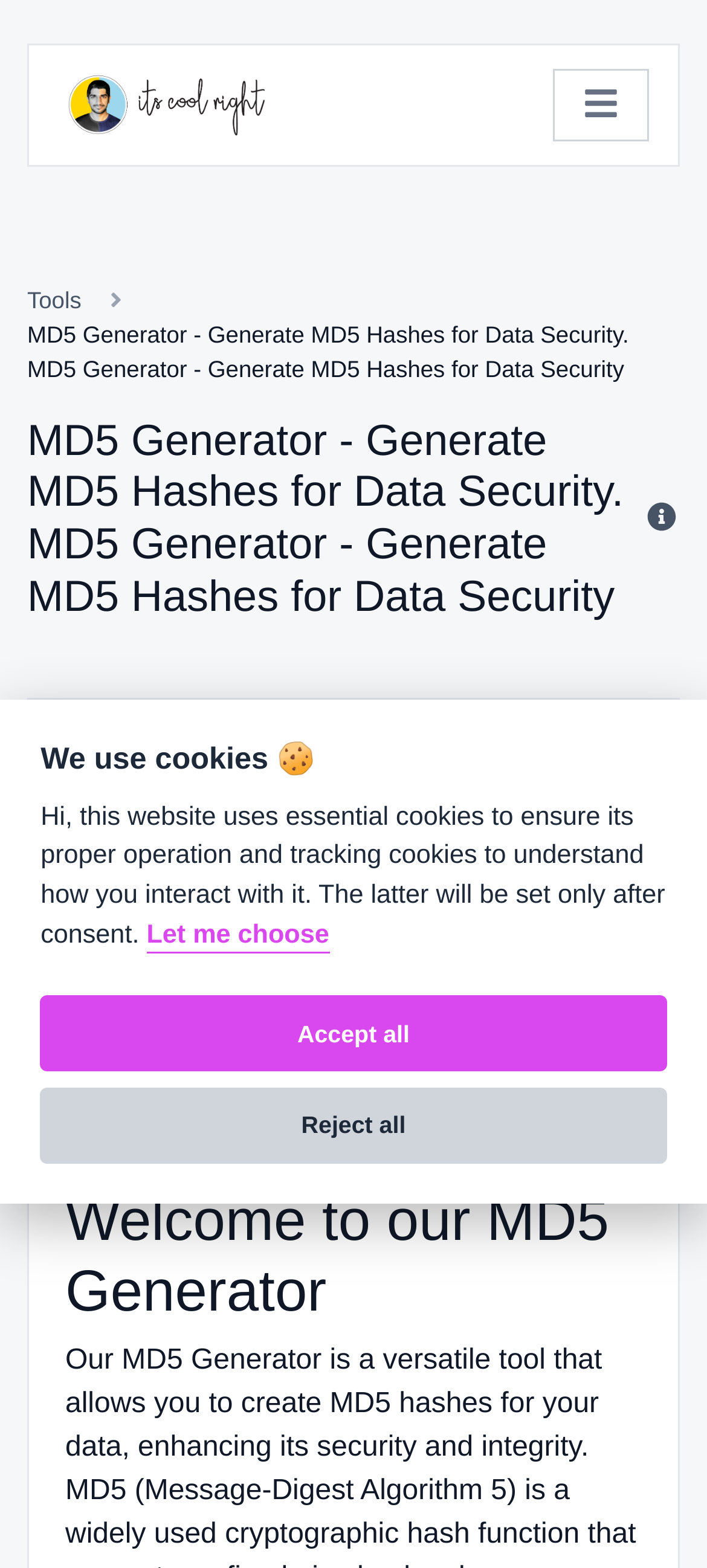Please find the bounding box coordinates of the element that must be clicked to perform the given instruction: "Click the website logo". The coordinates should be four float numbers from 0 to 1, i.e., [left, top, right, bottom].

[0.082, 0.038, 0.407, 0.096]